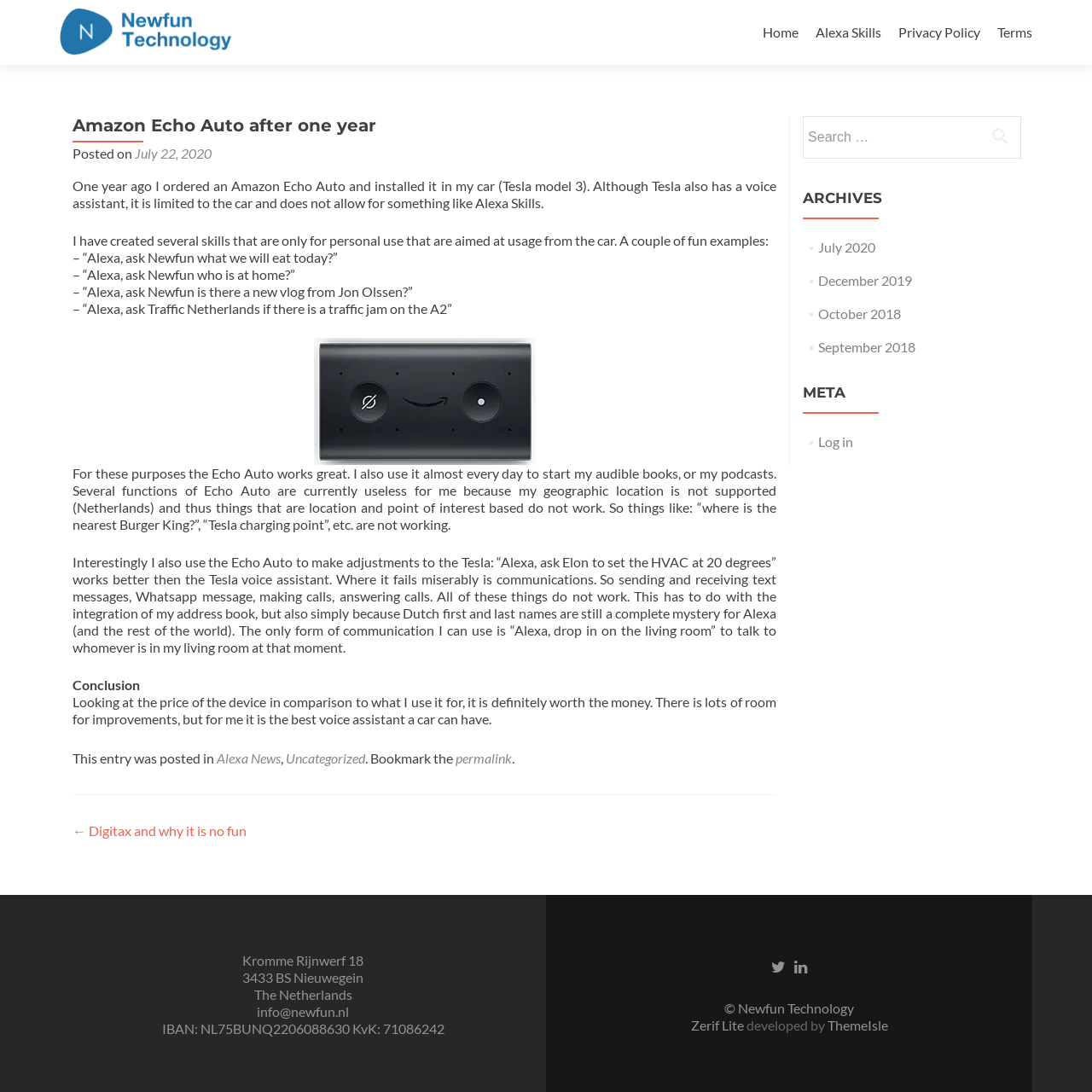Specify the bounding box coordinates of the area to click in order to follow the given instruction: "Read the 'Alexa News' category."

[0.198, 0.687, 0.257, 0.702]